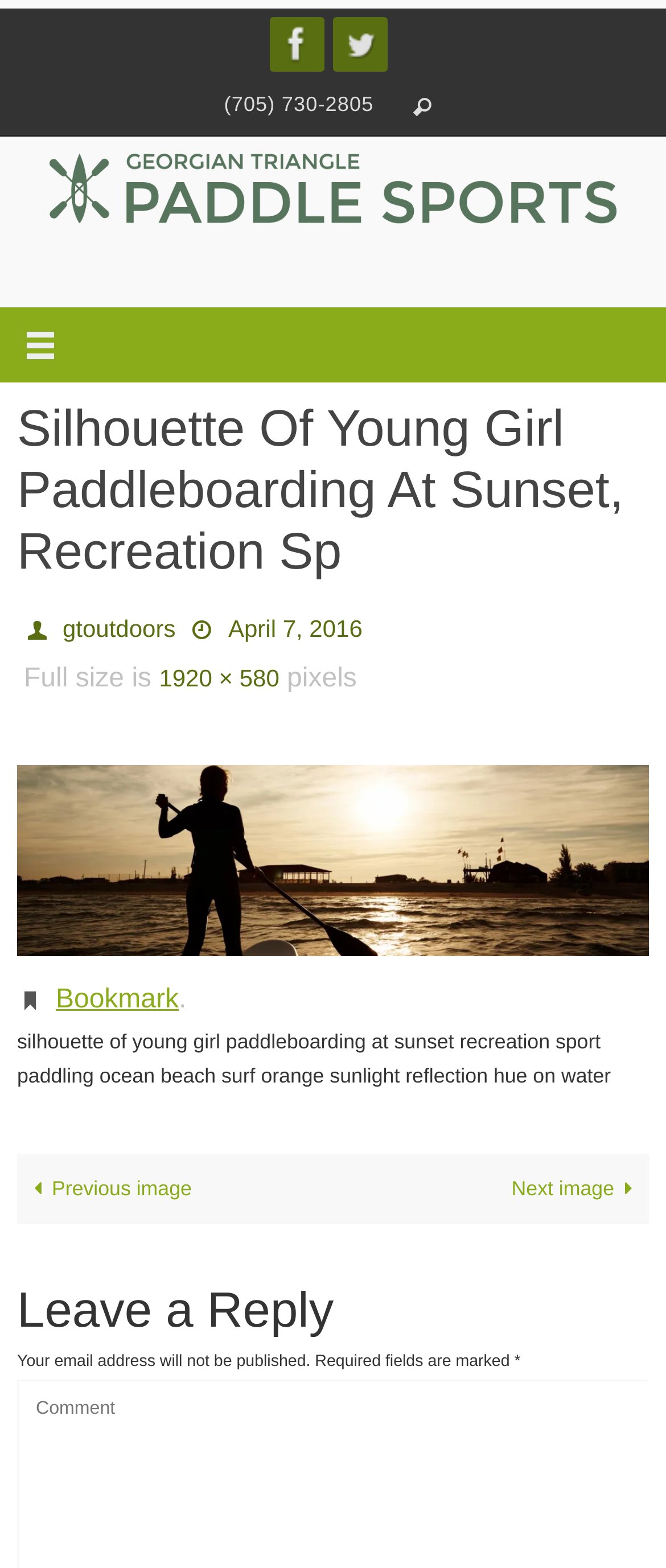Determine the coordinates of the bounding box that should be clicked to complete the instruction: "Call Georgian Triangle Paddle Sports". The coordinates should be represented by four float numbers between 0 and 1: [left, top, right, bottom].

[0.311, 0.052, 0.587, 0.081]